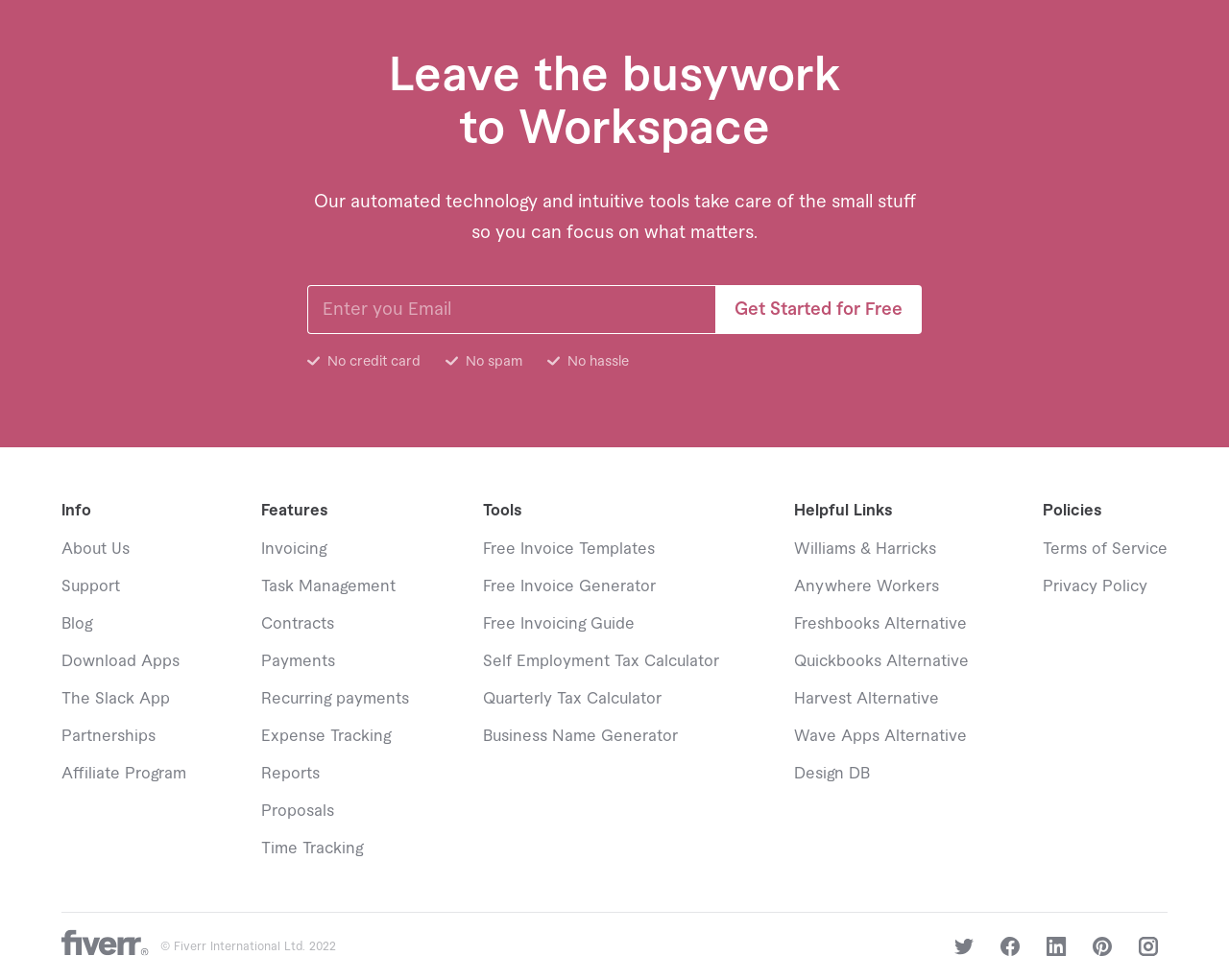Please answer the following question using a single word or phrase: 
What is required to get started?

Email